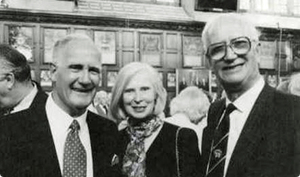What is the woman in the middle wearing?
Please interpret the details in the image and answer the question thoroughly.

The woman in the middle is elegantly dressed, adorned with a scarf, suggesting a formal or semi-formal context, which implies that she is wearing a scarf as part of her attire.